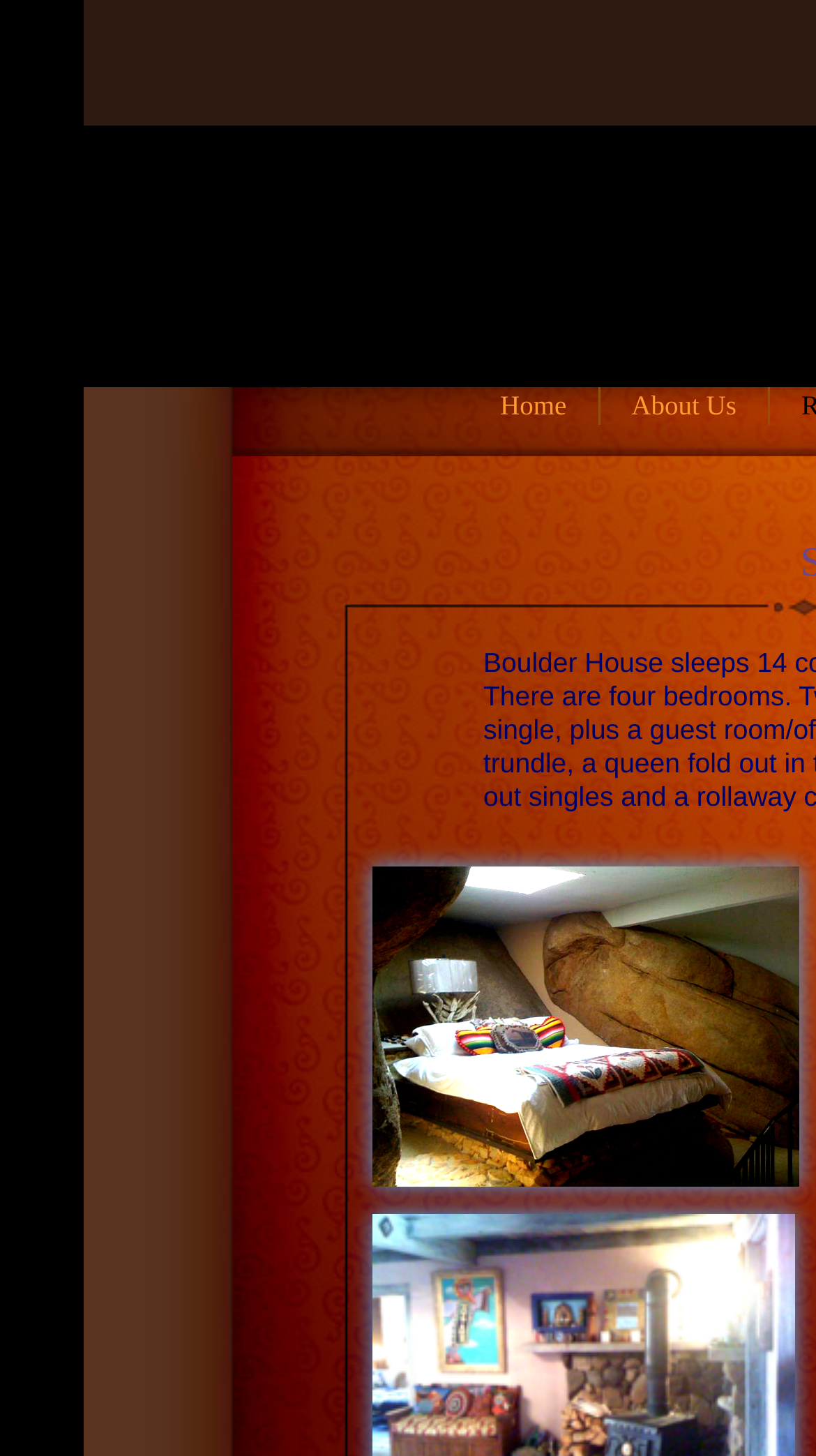Using the element description: "About Us", determine the bounding box coordinates for the specified UI element. The coordinates should be four float numbers between 0 and 1, [left, top, right, bottom].

[0.735, 0.285, 0.941, 0.286]